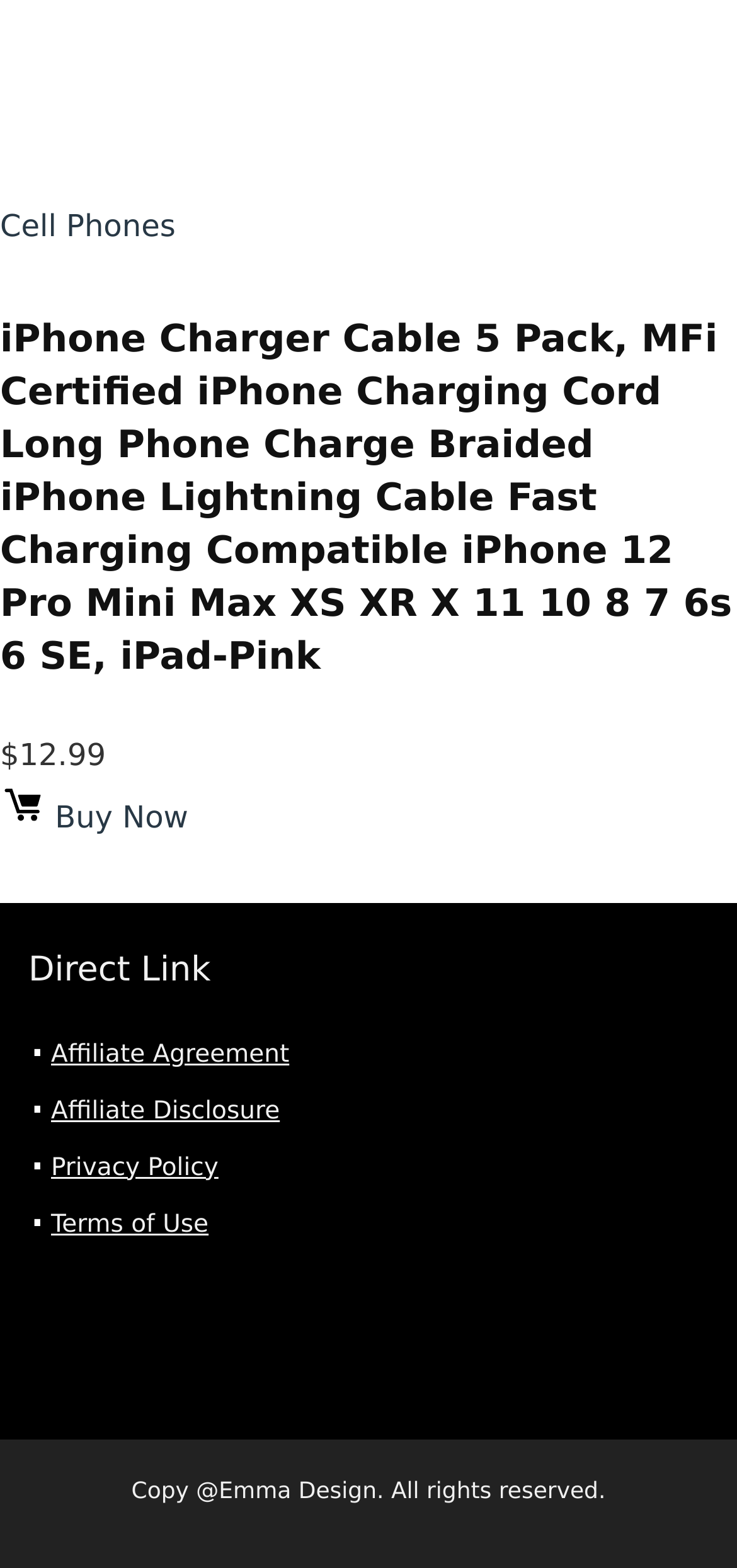What is the color of the iPhone charger cable?
Use the information from the image to give a detailed answer to the question.

The color of the iPhone charger cable can be inferred from the text 'iPhone Charger Cable 5 Pack, MFi Certified iPhone Charging Cord Long Phone Charge Braided iPhone Lightning Cable Fast Charging Compatible iPhone 12 Pro Mini Max XS XR X 11 10 8 7 6s 6 SE, iPad-Pink' which is the text of the link element with ID 780. The word 'Pink' at the end of the text suggests that the color of the iPhone charger cable is pink.